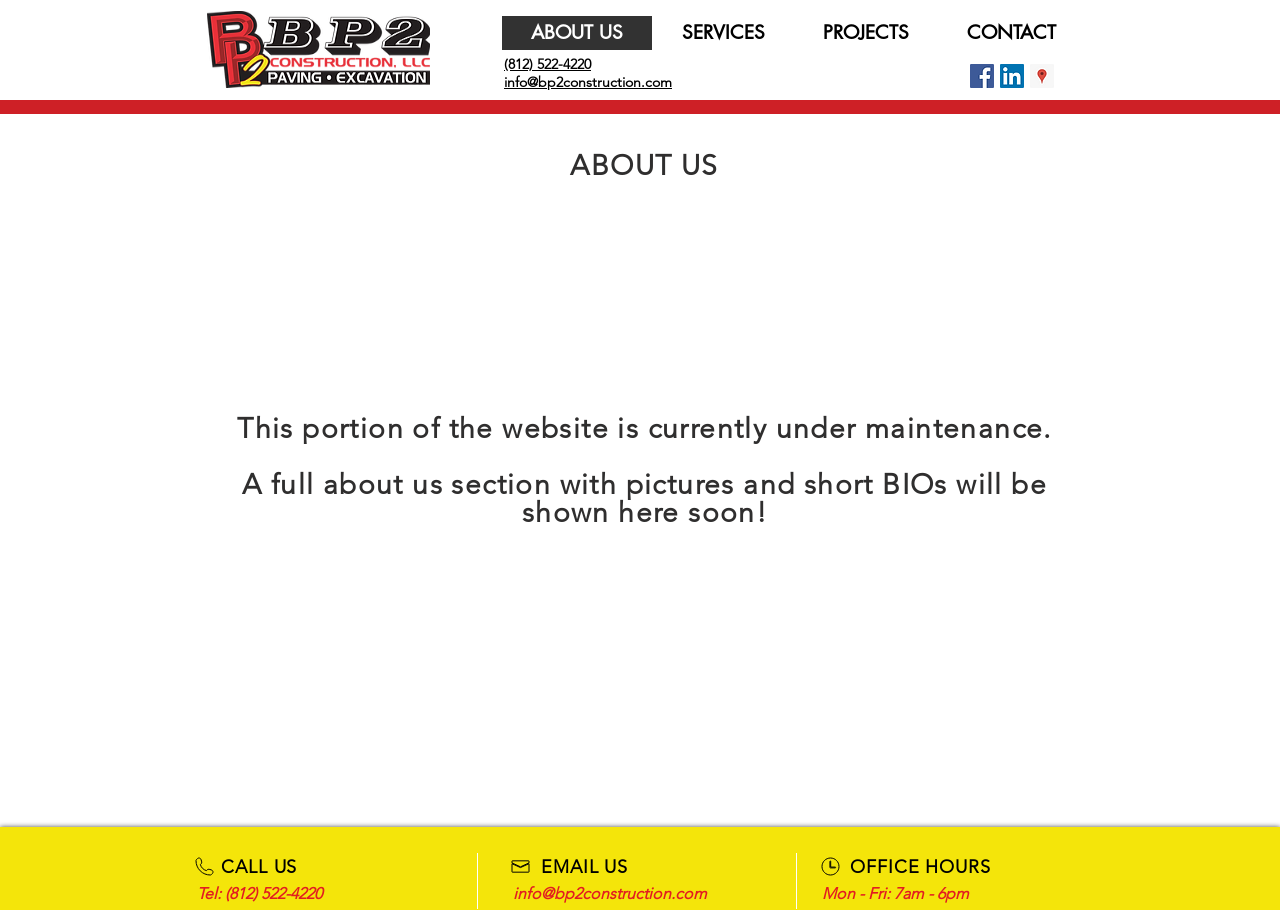Pinpoint the bounding box coordinates of the element you need to click to execute the following instruction: "Click the ABOUT US link". The bounding box should be represented by four float numbers between 0 and 1, in the format [left, top, right, bottom].

[0.392, 0.018, 0.509, 0.055]